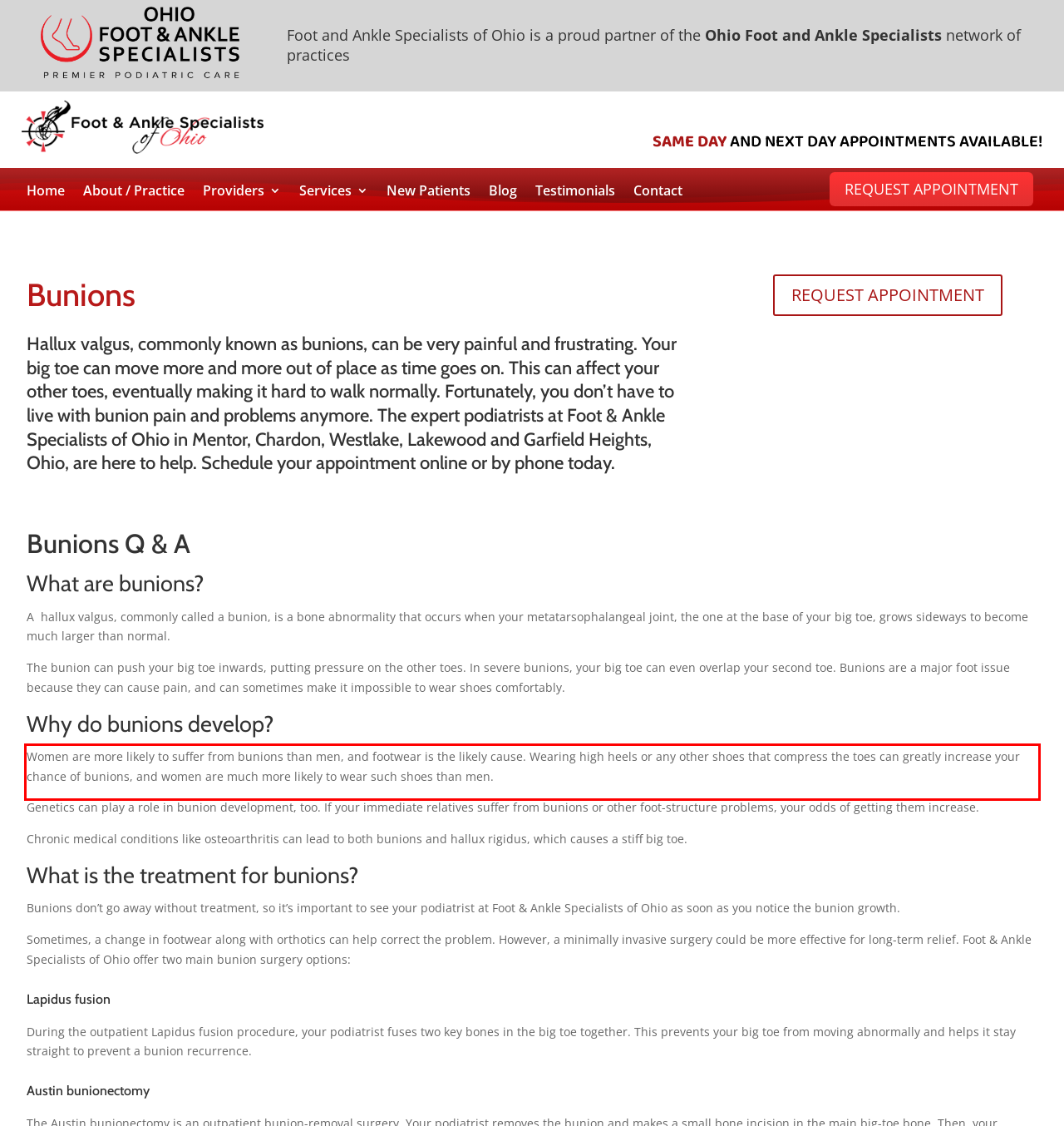From the screenshot of the webpage, locate the red bounding box and extract the text contained within that area.

Women are more likely to suffer from bunions than men, and footwear is the likely cause. Wearing high heels or any other shoes that compress the toes can greatly increase your chance of bunions, and women are much more likely to wear such shoes than men.